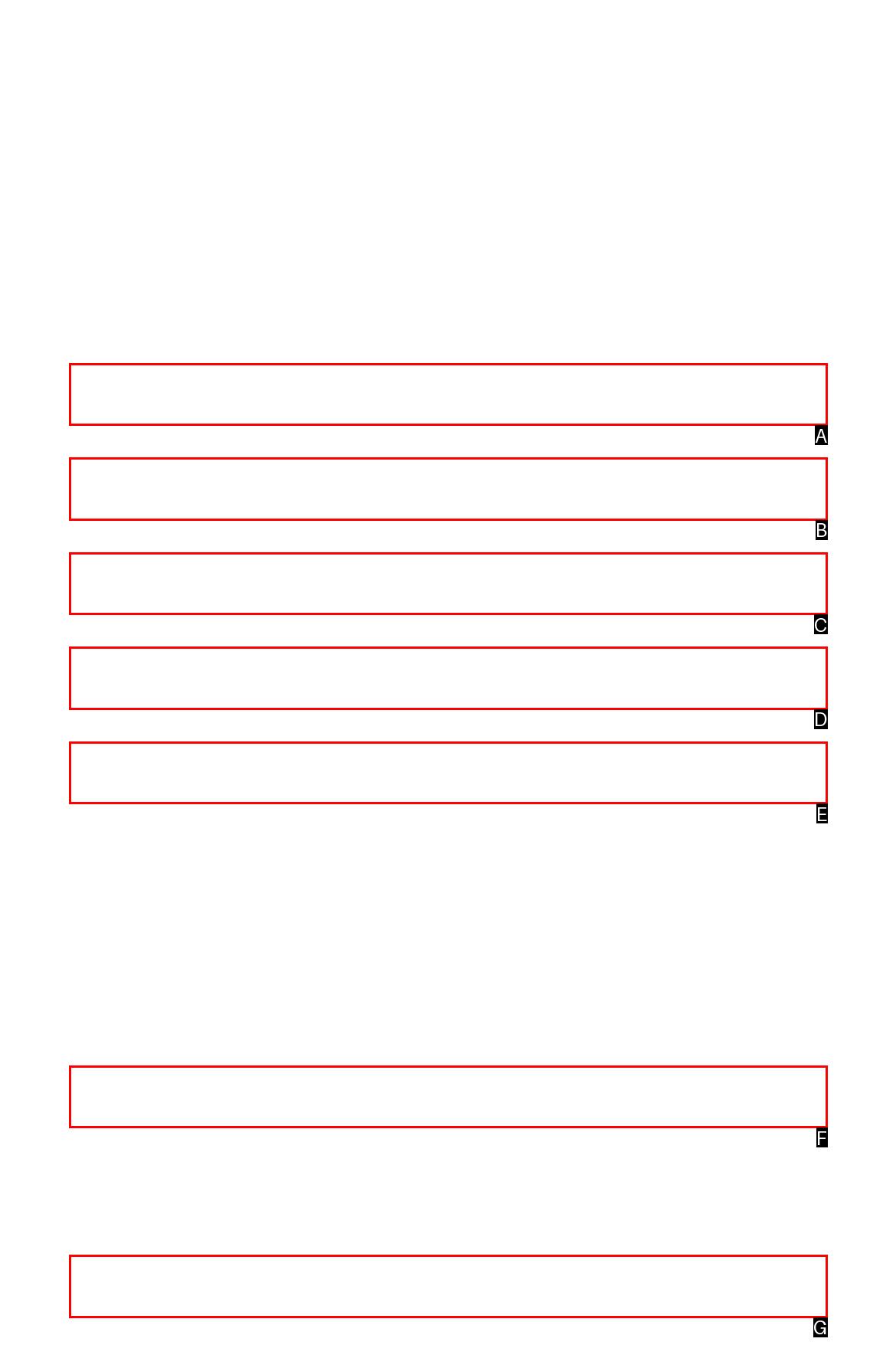Identify the letter corresponding to the UI element that matches this description: Strategy Papers
Answer using only the letter from the provided options.

C